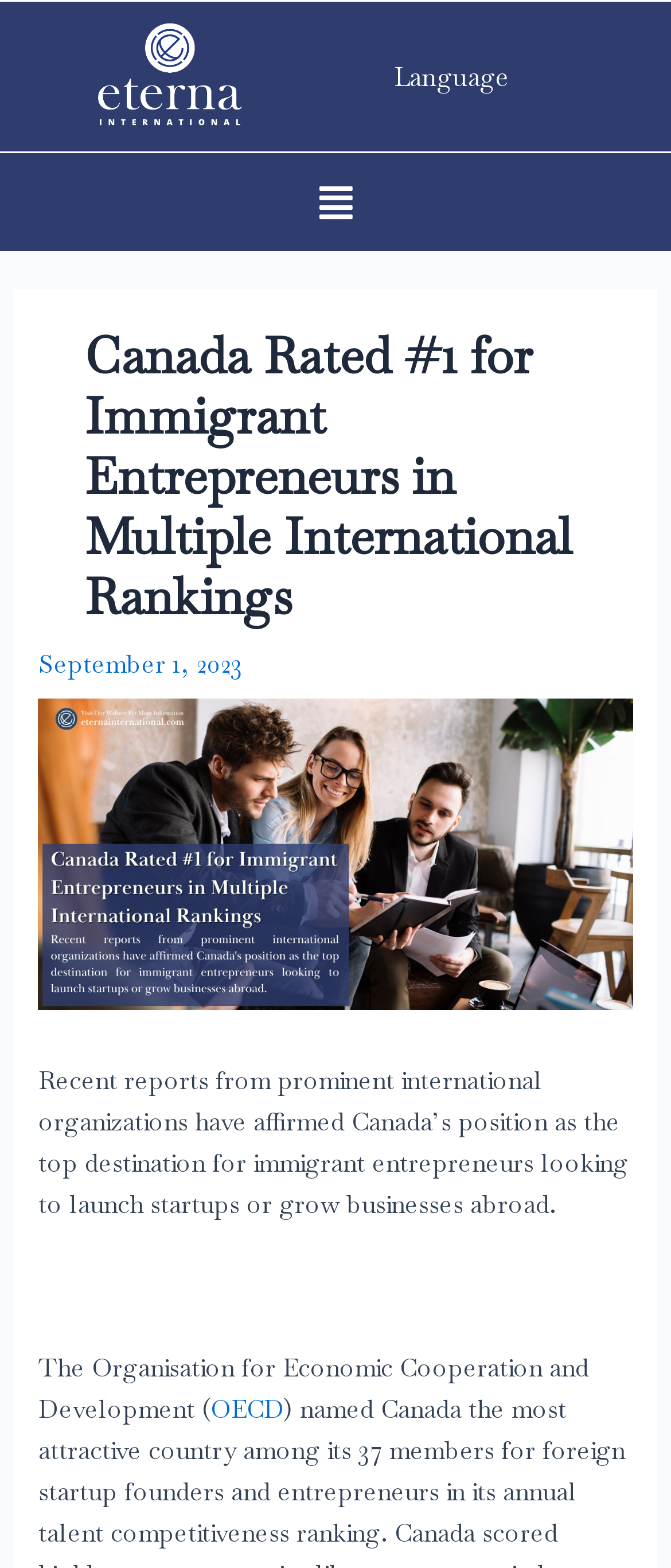Provide a thorough and detailed response to the question by examining the image: 
Is the menu expanded?

I found that the menu is not expanded by looking at the button with the text 'Menu' and seeing that its 'expanded' property is set to 'False'.